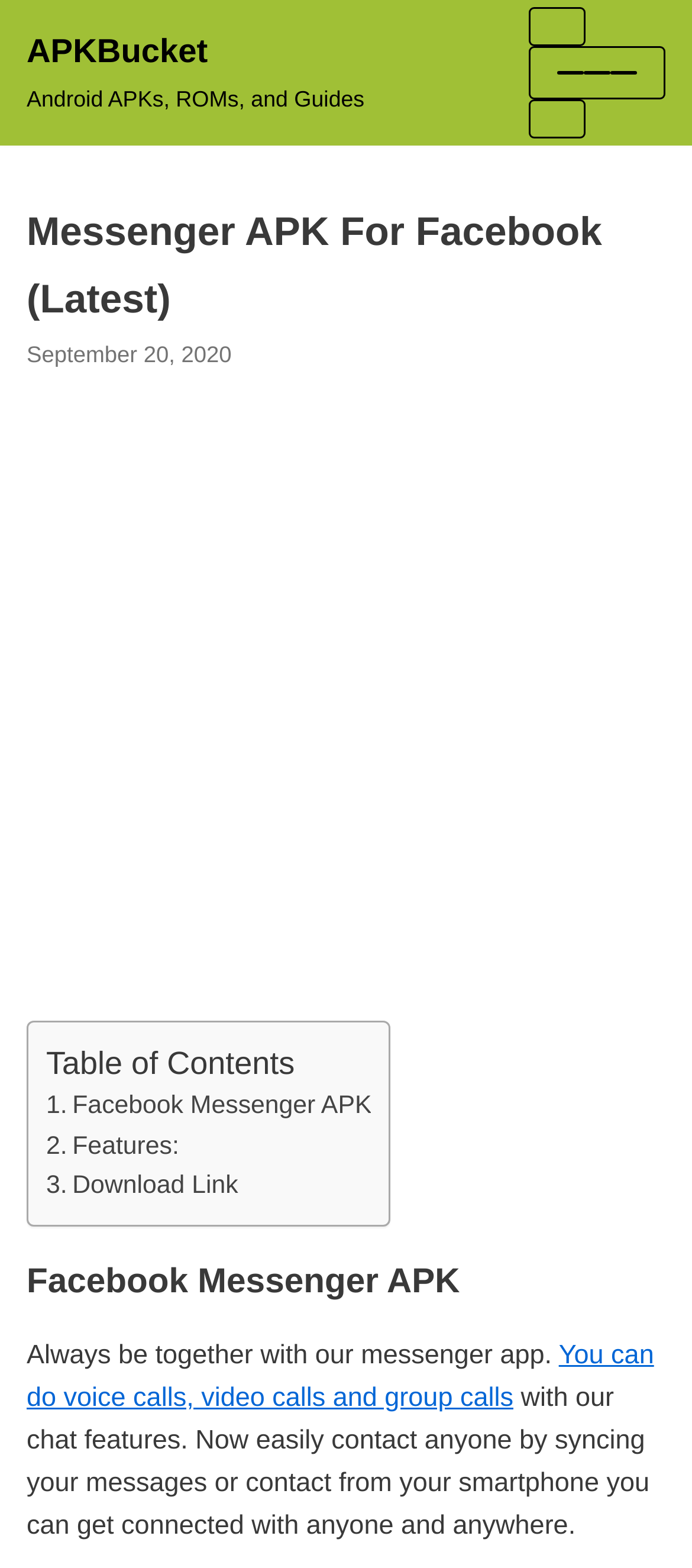Please reply with a single word or brief phrase to the question: 
What is the benefit of syncing messages or contacts?

Get connected with anyone and anywhere